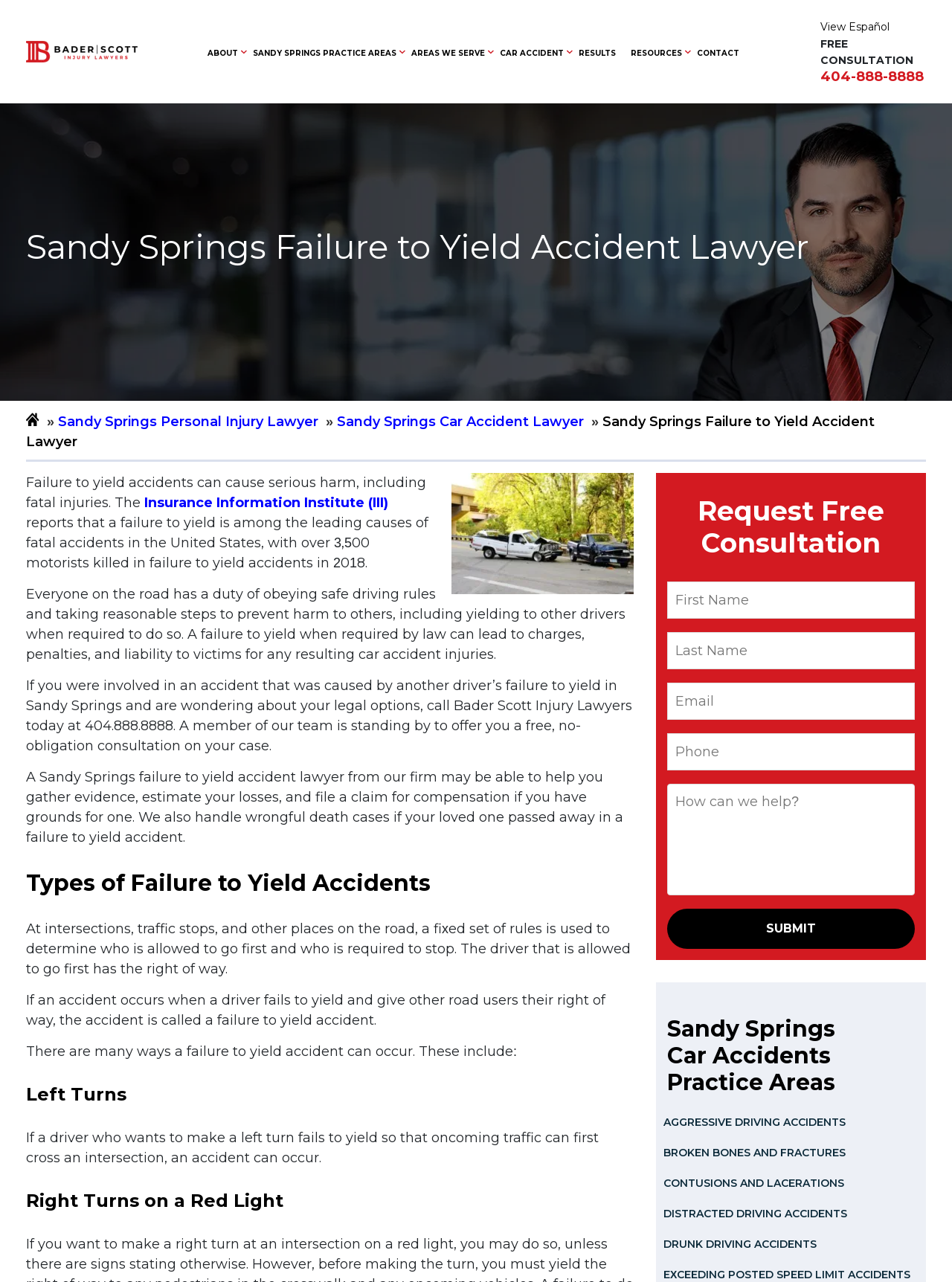Bounding box coordinates are specified in the format (top-left x, top-left y, bottom-right x, bottom-right y). All values are floating point numbers bounded between 0 and 1. Please provide the bounding box coordinate of the region this sentence describes: Contusions And Lacerations

[0.689, 0.911, 0.973, 0.935]